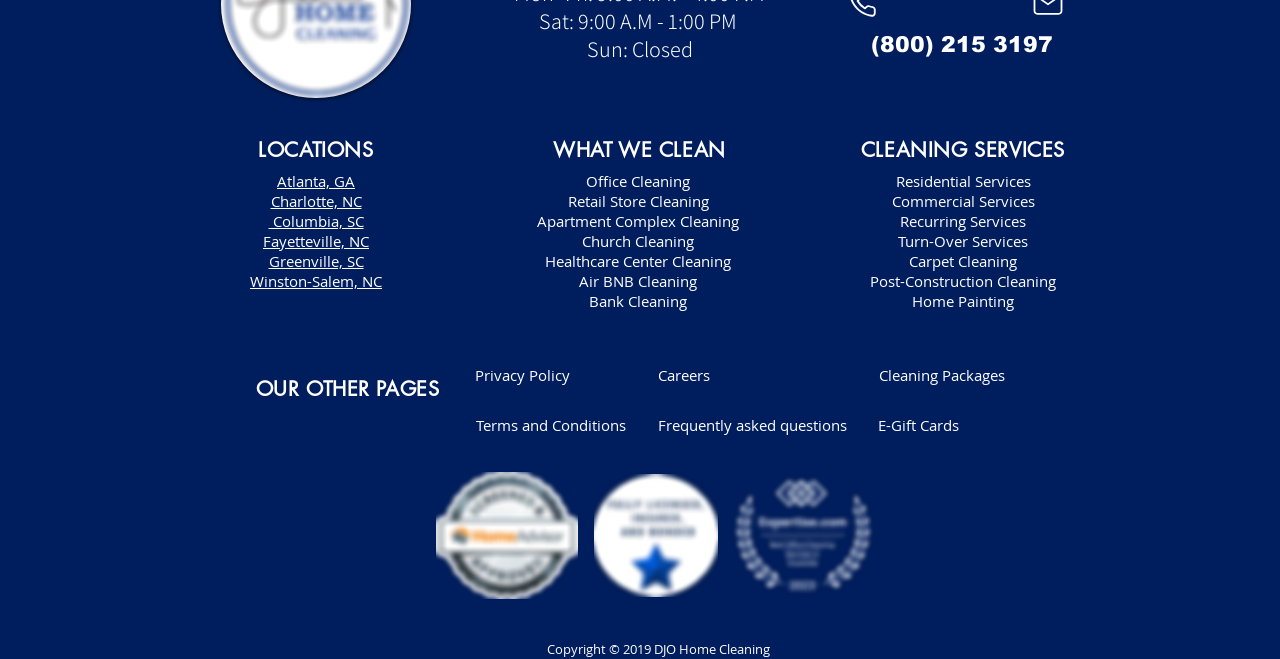Please provide the bounding box coordinate of the region that matches the element description: Air BNB Cleaning. Coordinates should be in the format (top-left x, top-left y, bottom-right x, bottom-right y) and all values should be between 0 and 1.

[0.452, 0.411, 0.545, 0.441]